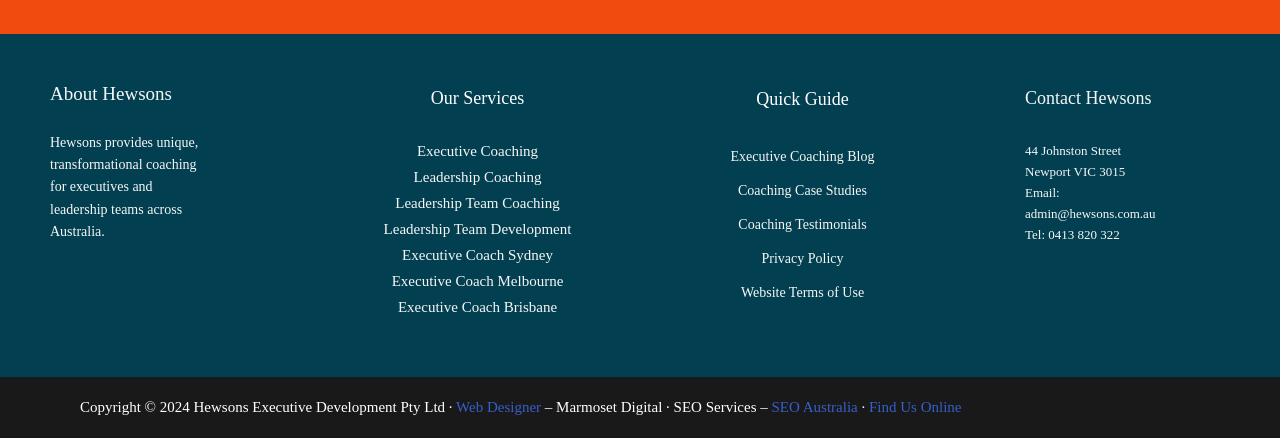Provide a single word or phrase answer to the question: 
What is the email address?

admin@hewsons.com.au